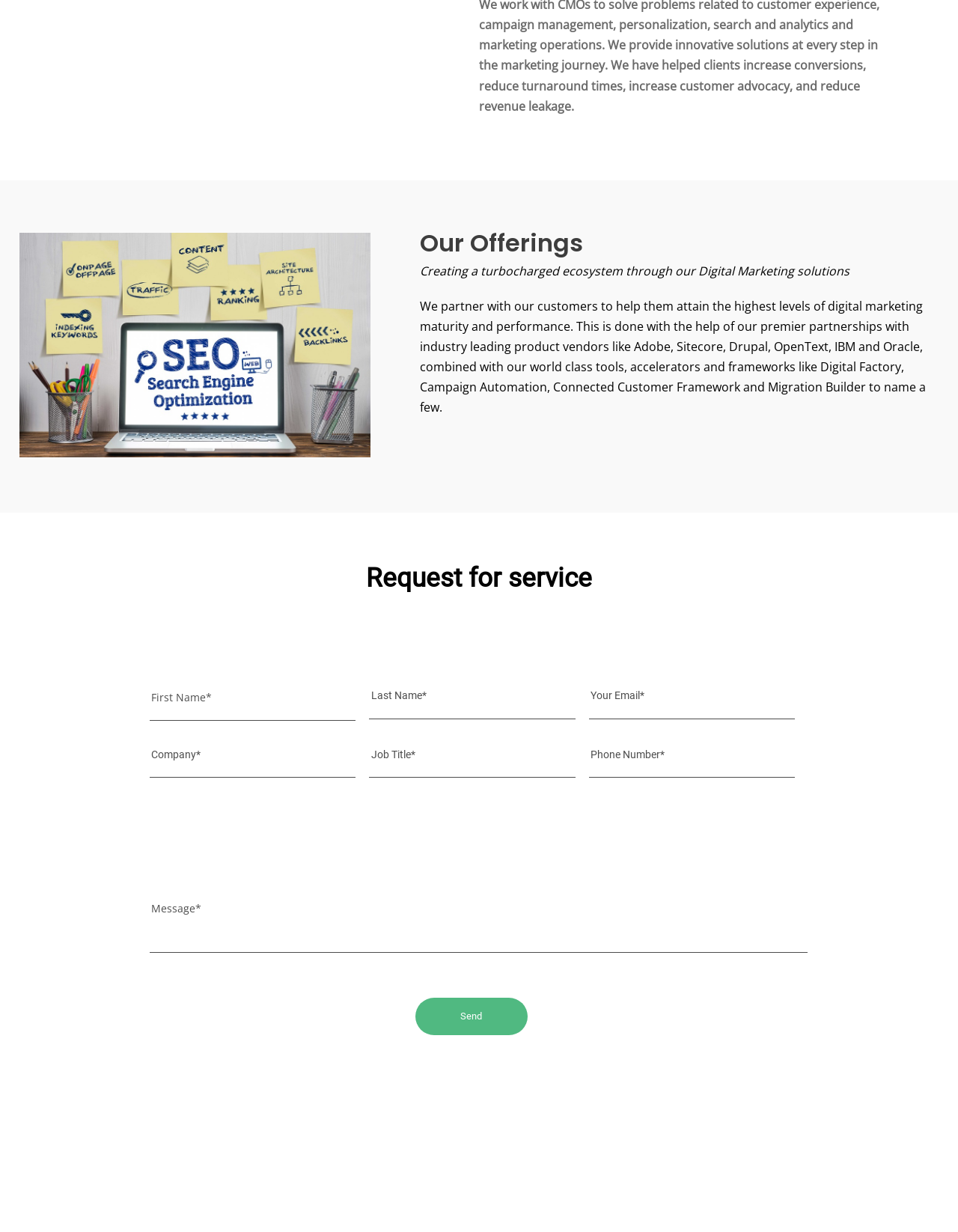Please predict the bounding box coordinates of the element's region where a click is necessary to complete the following instruction: "Click the 'Send' button". The coordinates should be represented by four float numbers between 0 and 1, i.e., [left, top, right, bottom].

[0.434, 0.793, 0.551, 0.824]